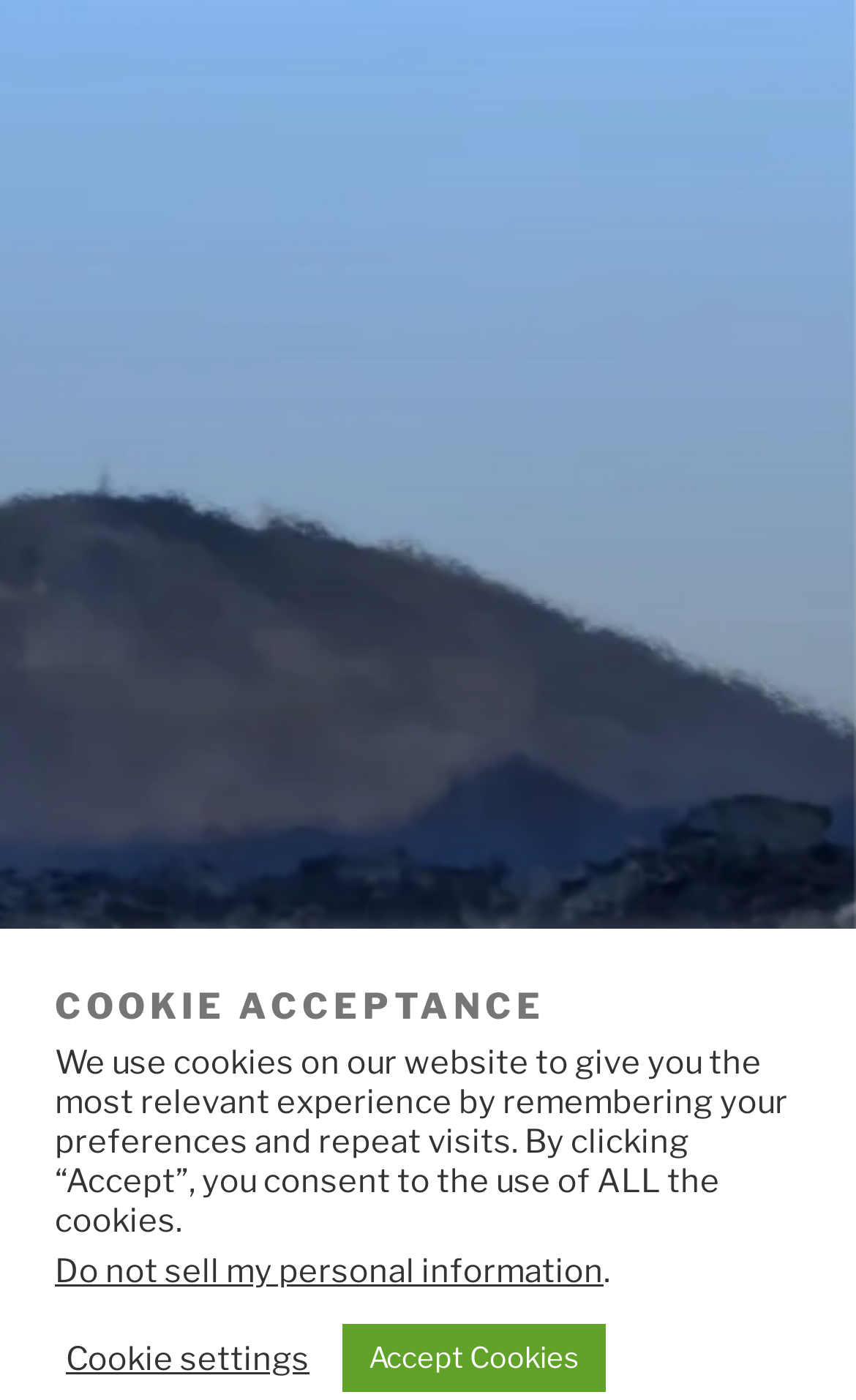Please study the image and answer the question comprehensively:
What is the main topic of the webpage?

Based on the heading 'ICELAND GEOLOGY' and the static text 'Volcano and earthquake activity in Iceland', it can be inferred that the main topic of the webpage is related to Iceland geology.